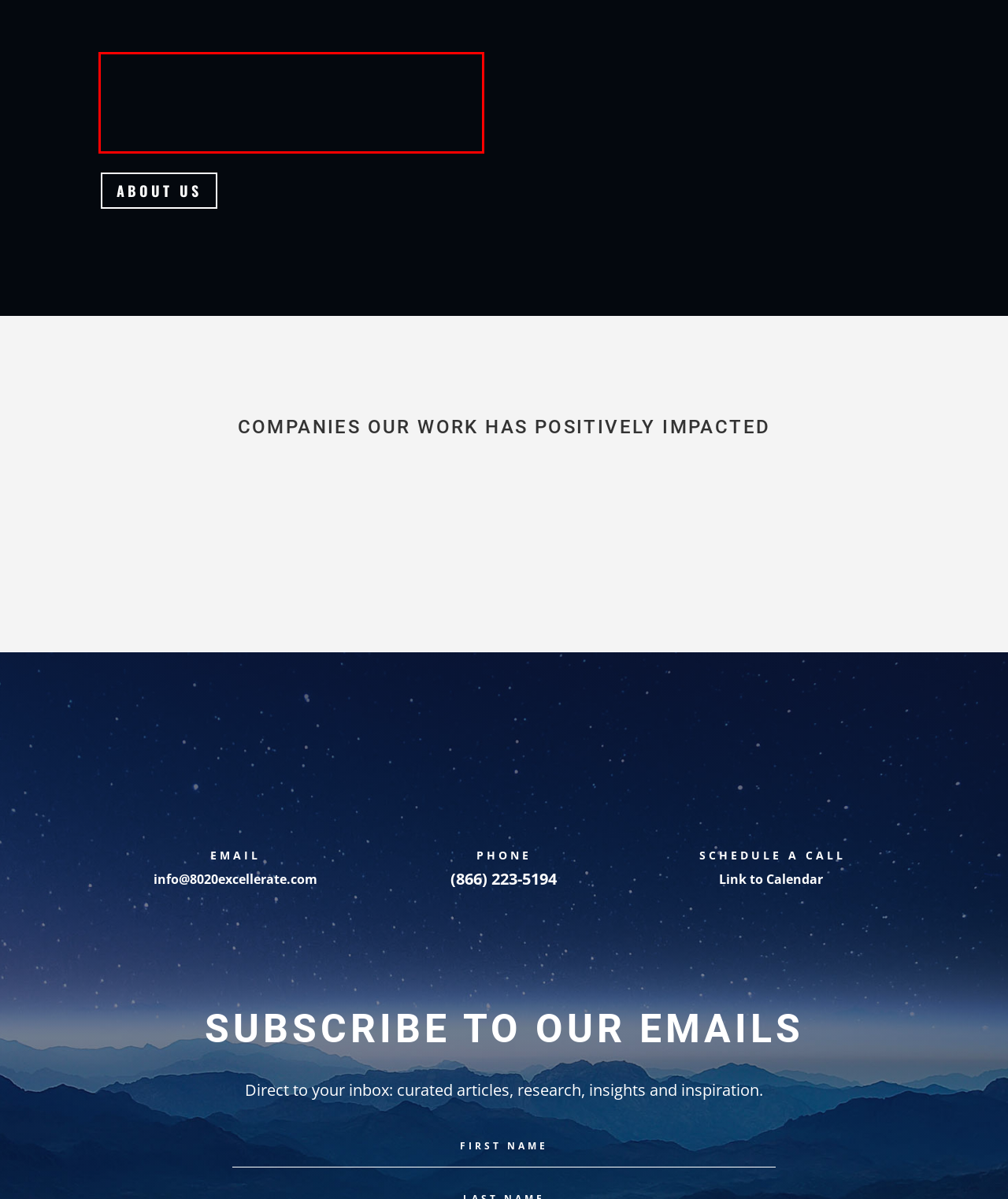Given a webpage screenshot, identify the text inside the red bounding box using OCR and extract it.

8020 Excellerate is designed by a team of passionate and knowledgeable business consultants and executive coaches with decades of experience supporting leaders and their teams from some of the world’s largest companies.